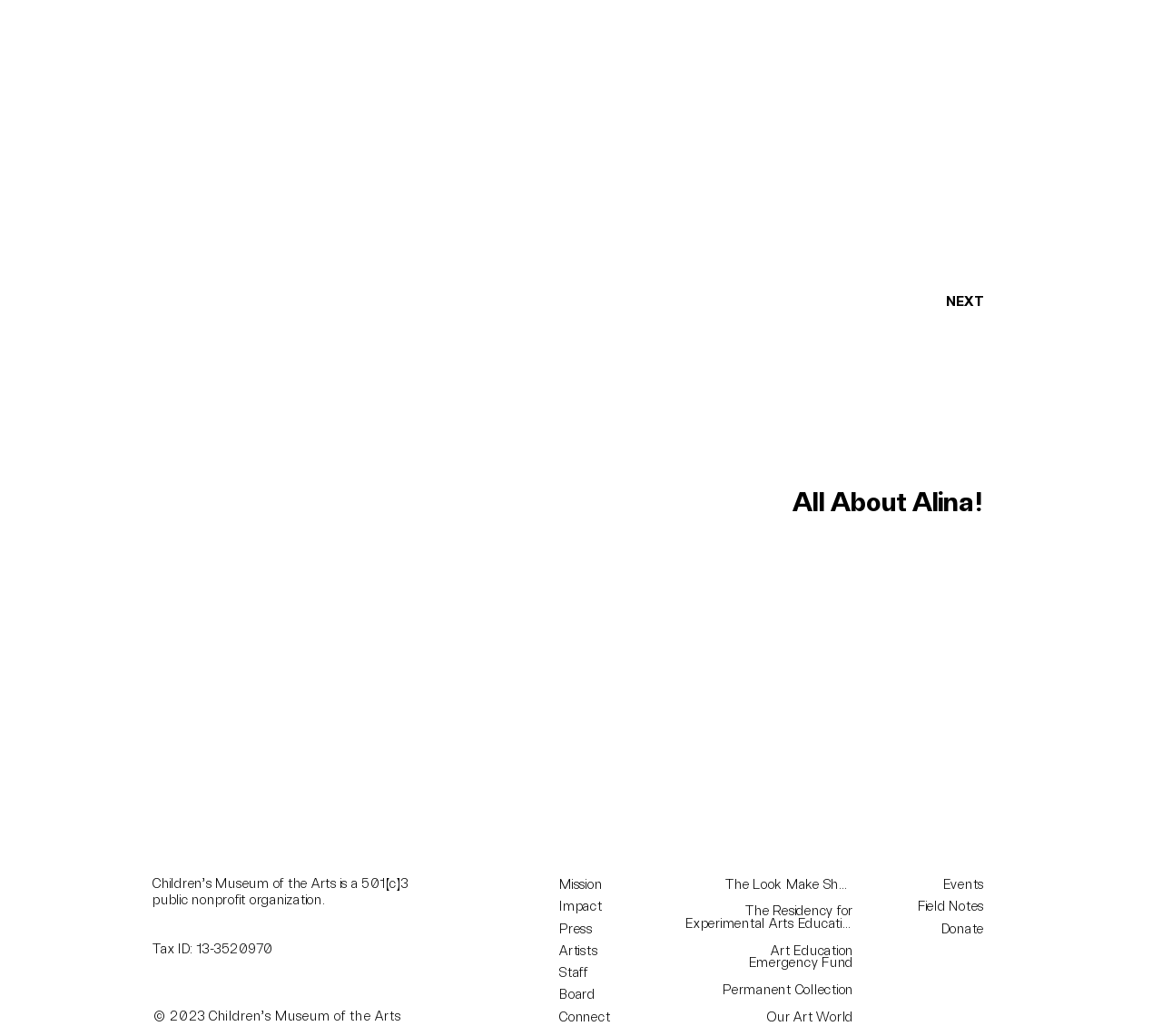What is the Tax ID of the organization?
Provide a one-word or short-phrase answer based on the image.

13-3520970